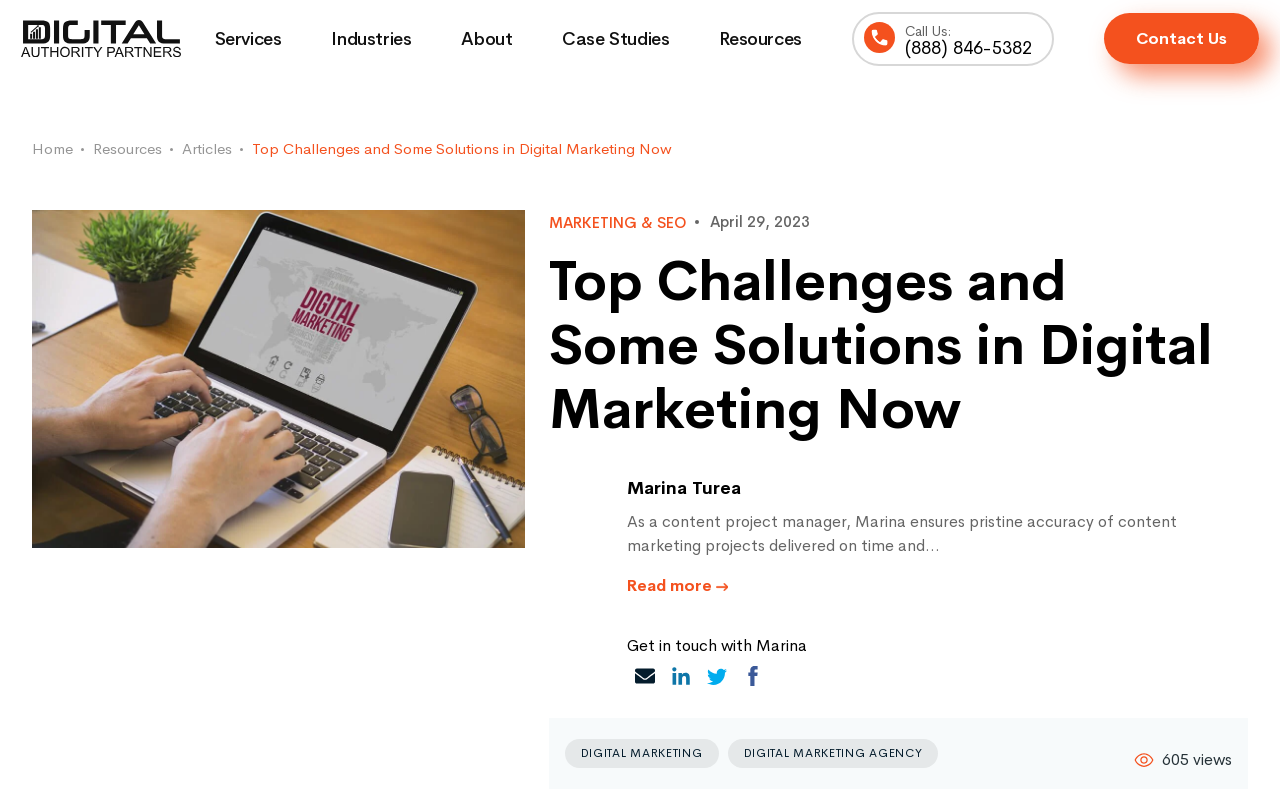Please locate the bounding box coordinates of the element that should be clicked to complete the given instruction: "Check the Instagram social link".

None